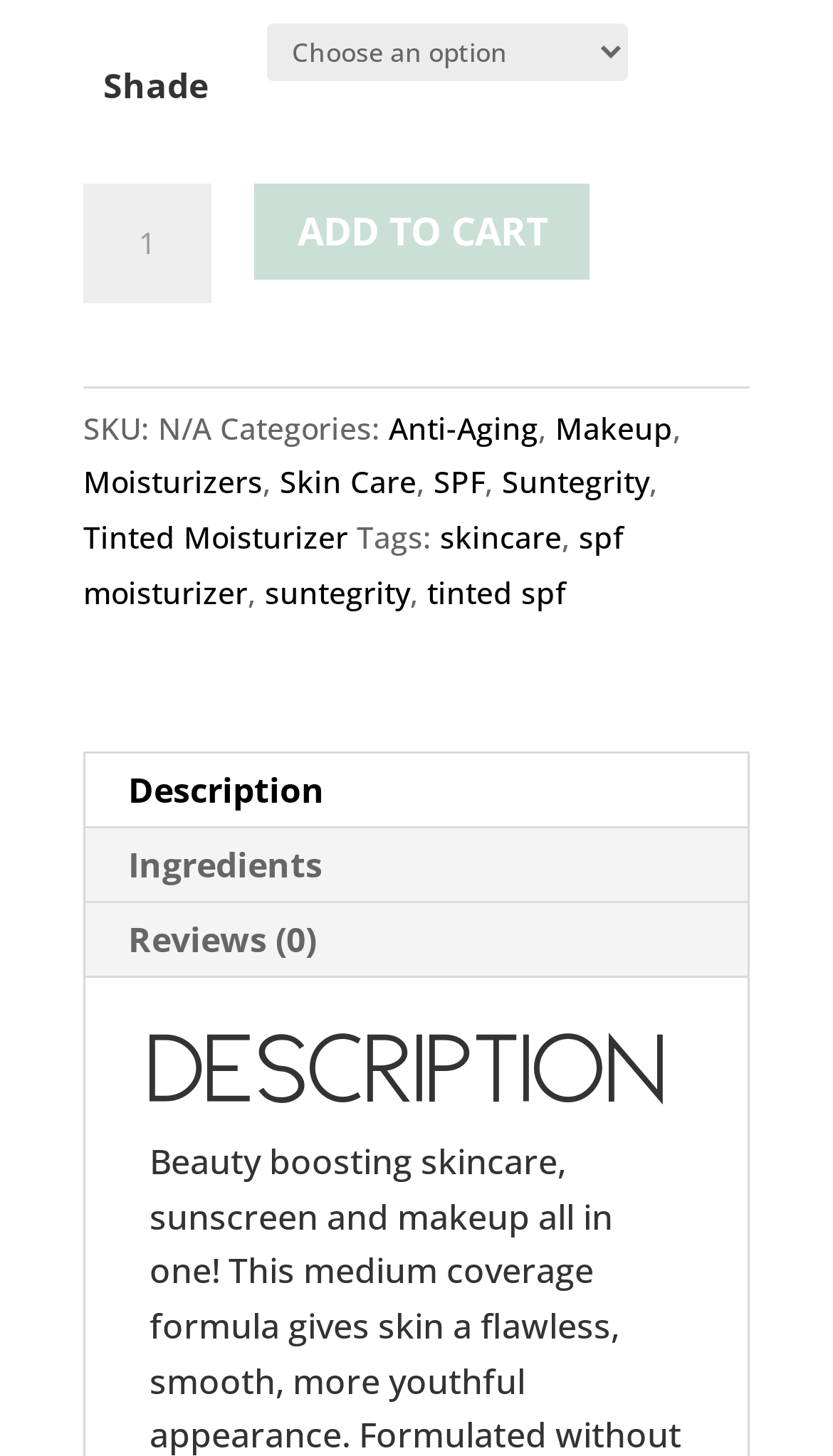Determine the bounding box coordinates for the UI element described. Format the coordinates as (top-left x, top-left y, bottom-right x, bottom-right y) and ensure all values are between 0 and 1. Element description: Makeup

[0.667, 0.28, 0.808, 0.308]